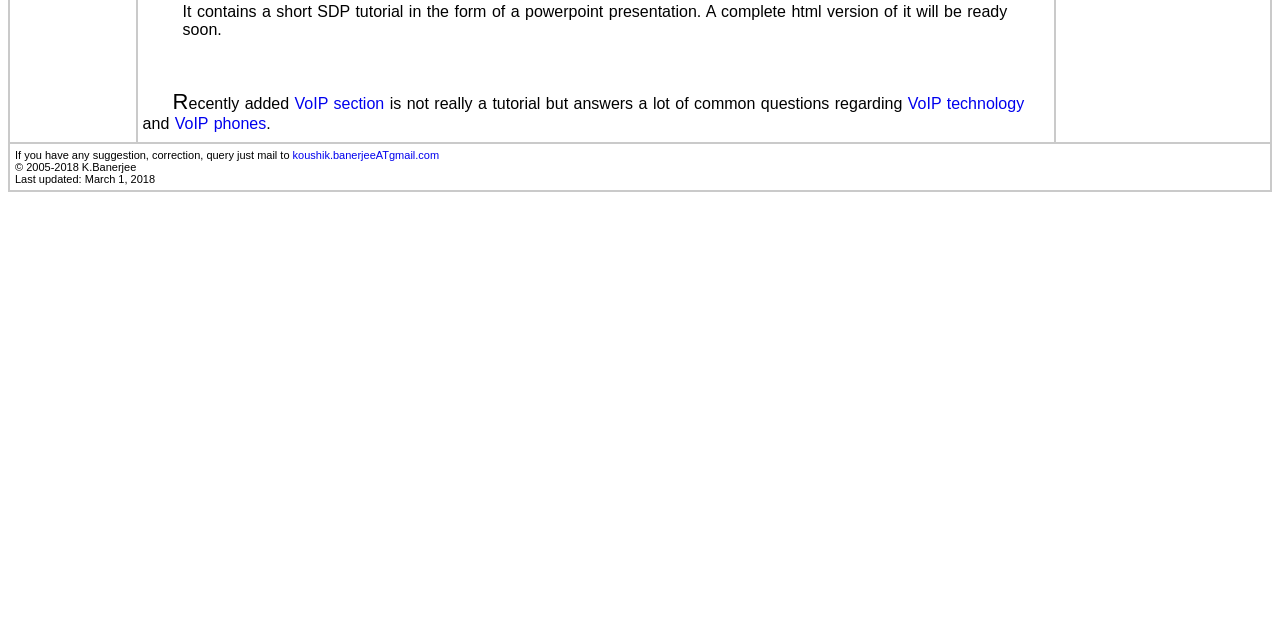Ascertain the bounding box coordinates for the UI element detailed here: "koushik.banerjeeATgmail.com". The coordinates should be provided as [left, top, right, bottom] with each value being a float between 0 and 1.

[0.229, 0.233, 0.343, 0.252]